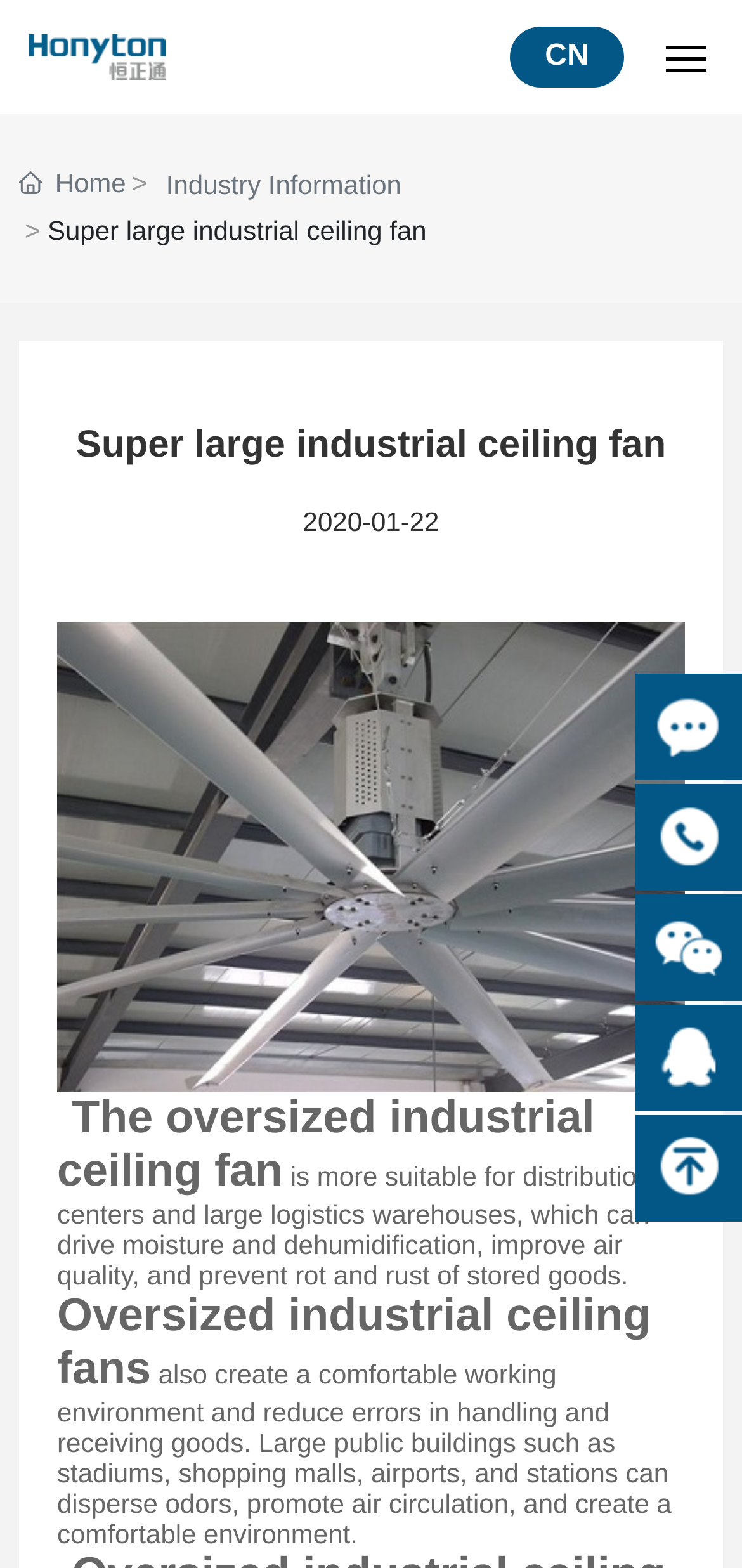Produce an extensive caption that describes everything on the webpage.

The webpage is about Shenzhen Honyton Machinery Co., Ltd, a fan manufacturing enterprise in China. At the top left corner, there is a logo image with the text "Honyton" next to it. Below the logo, there is a horizontal navigation menu with links to different sections of the website, including "Home", "About us", "Product", "Technology", "Service", "Video and Download", "Customers", "News", and "Contact".

On the right side of the navigation menu, there are two language options, "CN" and another "Home" link. Below the navigation menu, there is a heading that reads "Super large industrial ceiling fan" in a large font size. 

To the right of the heading, there is a date "2020-01-22" displayed. Below the date, there is a large image of an oversized industrial ceiling fan, taking up most of the width of the page. 

Below the image, there is a block of text that describes the benefits of using oversized industrial ceiling fans, including improving air quality, preventing rot and rust of stored goods, and creating a comfortable working environment. 

Further down the page, there is another block of text that continues to describe the advantages of using oversized industrial ceiling fans in large public buildings such as stadiums, shopping malls, and airports. 

At the bottom right corner of the page, there are several links, including "Message", a phone number "86-755-23199981", a QQ number "412216115", and a "Top" link that likely takes the user back to the top of the page.